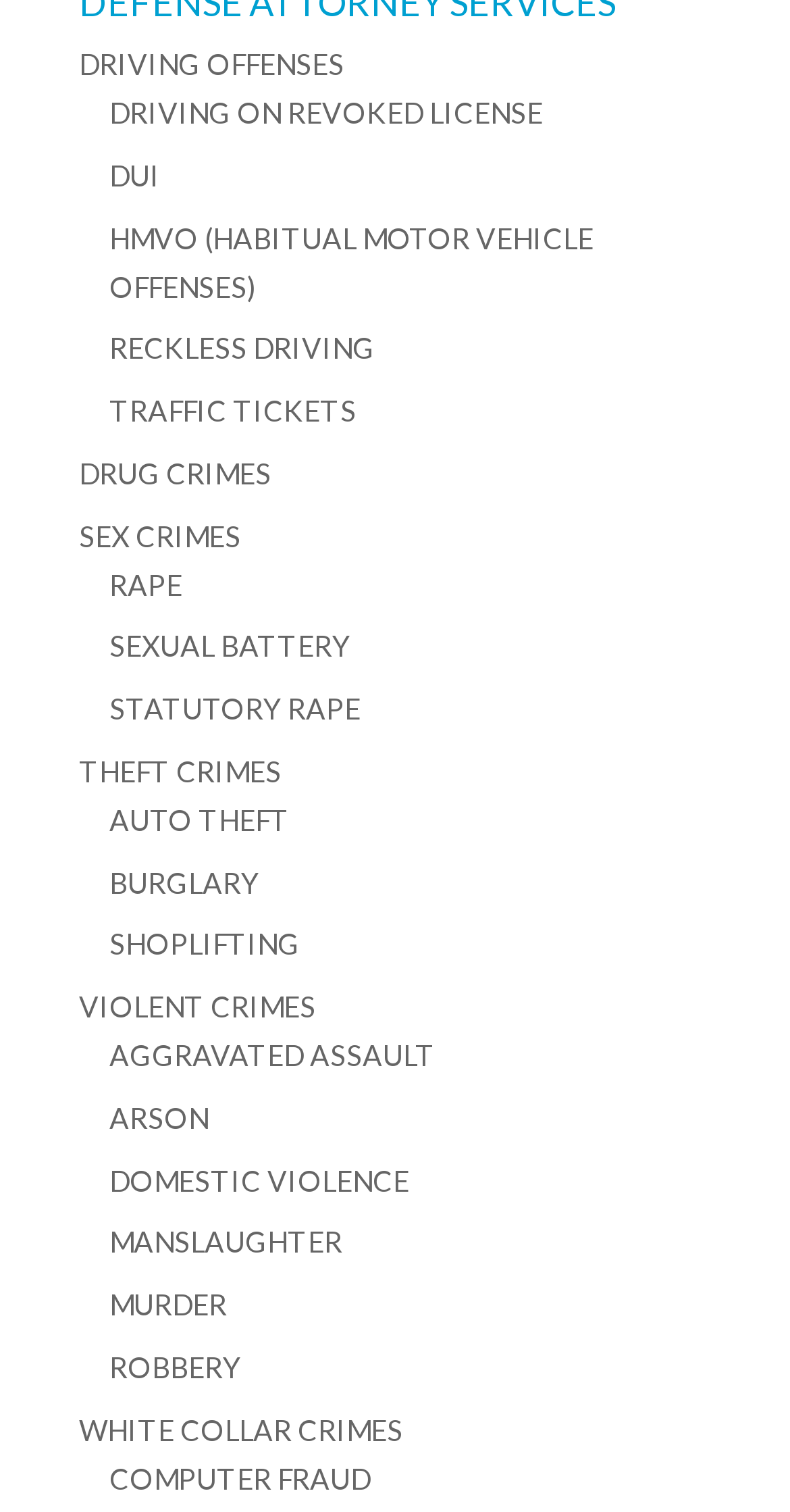Please examine the image and answer the question with a detailed explanation:
What type of crime is 'COMPUTER FRAUD' classified under?

By examining the link 'COMPUTER FRAUD', I can see that it is classified under the category of 'WHITE COLLAR CRIMES'.